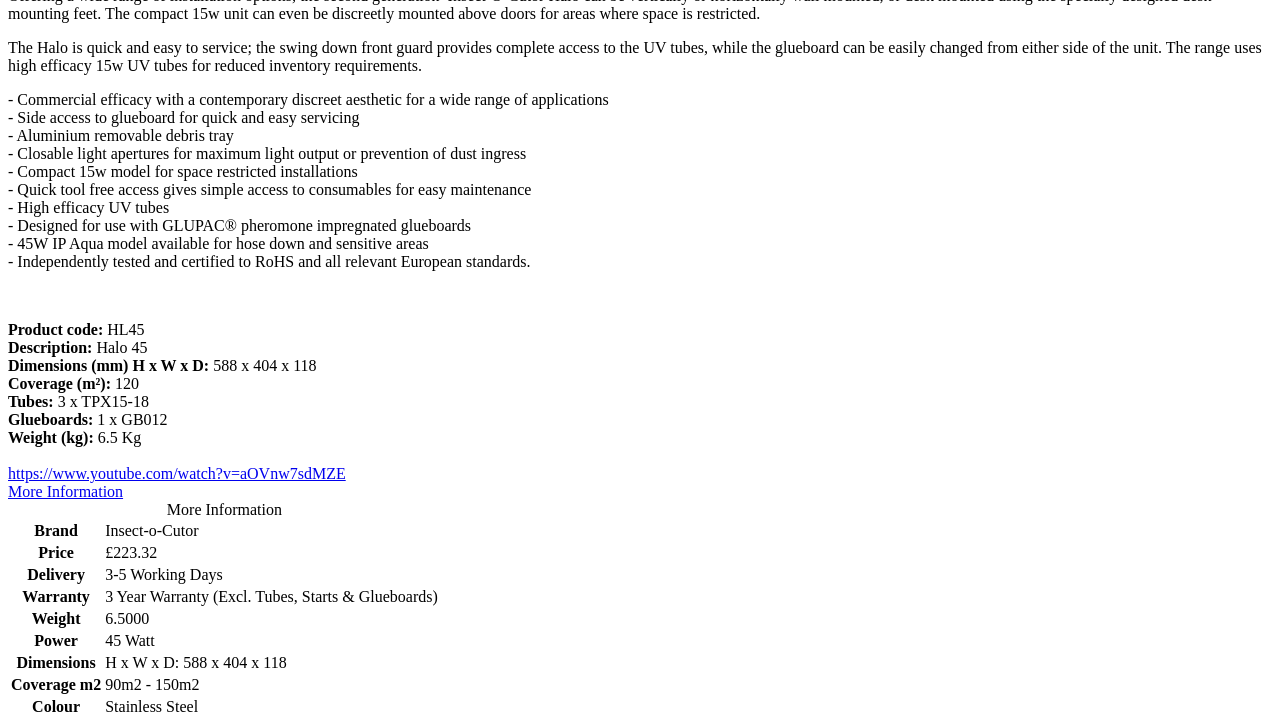Find and provide the bounding box coordinates for the UI element described with: "https://www.youtube.com/watch?v=aOVnw7sdMZE".

[0.006, 0.64, 0.27, 0.664]